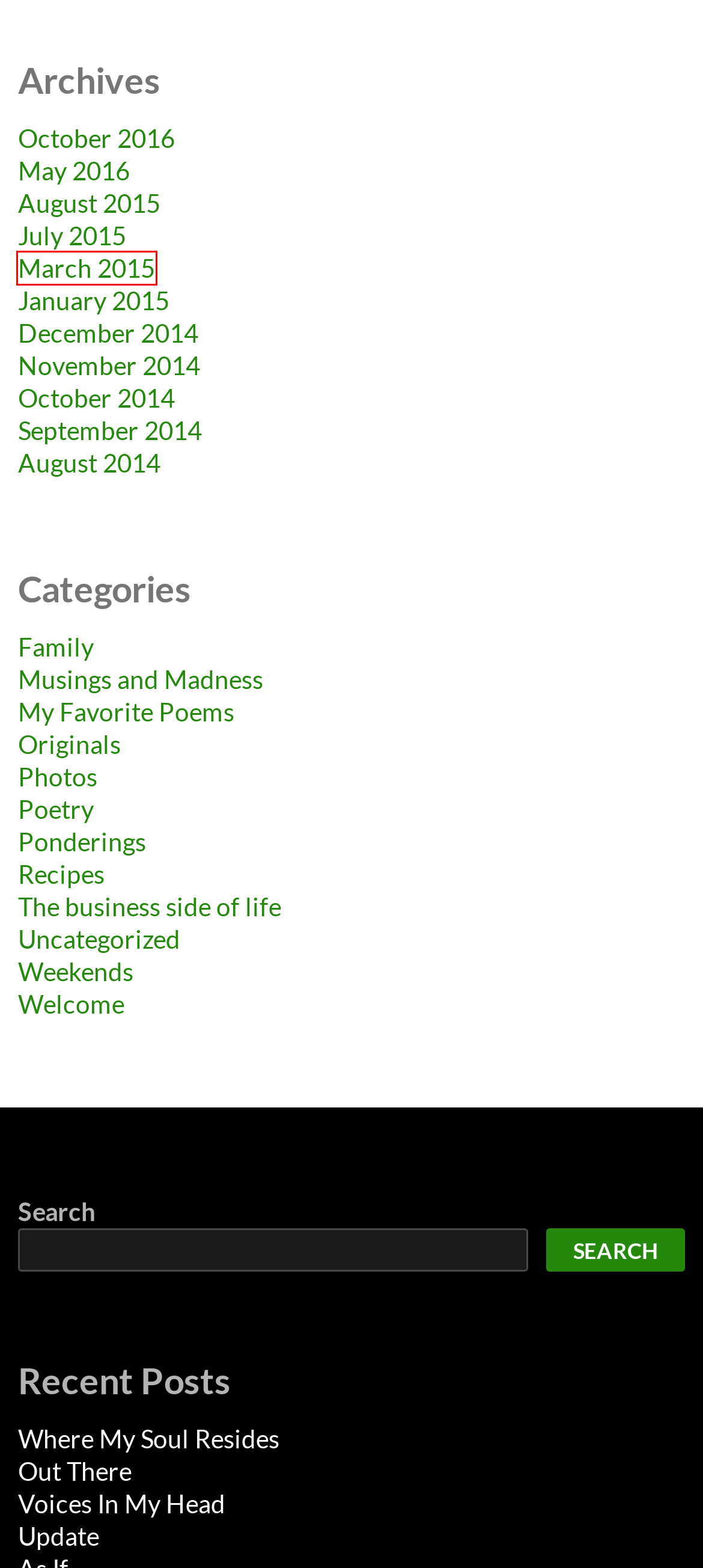With the provided screenshot showing a webpage and a red bounding box, determine which webpage description best fits the new page that appears after clicking the element inside the red box. Here are the options:
A. July | 2015 | Misty Mountain Reverie
B. March | 2015 | Misty Mountain Reverie
C. The business side of life | Misty Mountain Reverie
D. Out There | Misty Mountain Reverie
E. Musings and Madness | Misty Mountain Reverie
F. Where My Soul Resides | Misty Mountain Reverie
G. My Favorite Poems | Misty Mountain Reverie
H. Uncategorized | Misty Mountain Reverie

B